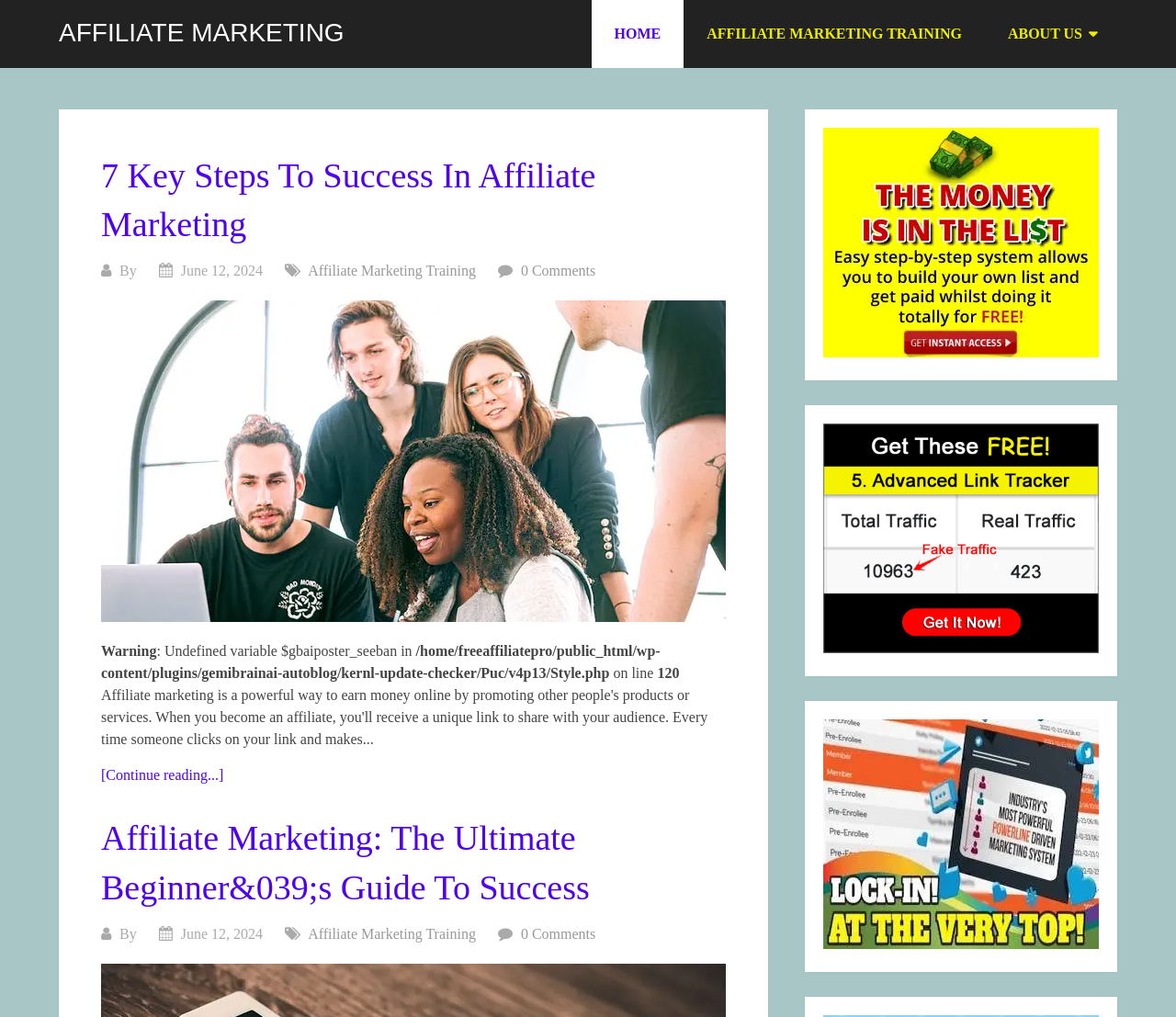How many links are in the first article?
Look at the image and provide a detailed response to the question.

I counted the number of links in the first article by looking at the child elements of the 'article' element with ID 32. I found four links: '7 Key Steps To Success In Affiliate Marketing', 'Affiliate Marketing Training', '0 Comments', and 'pexels photo 3153198 1'.